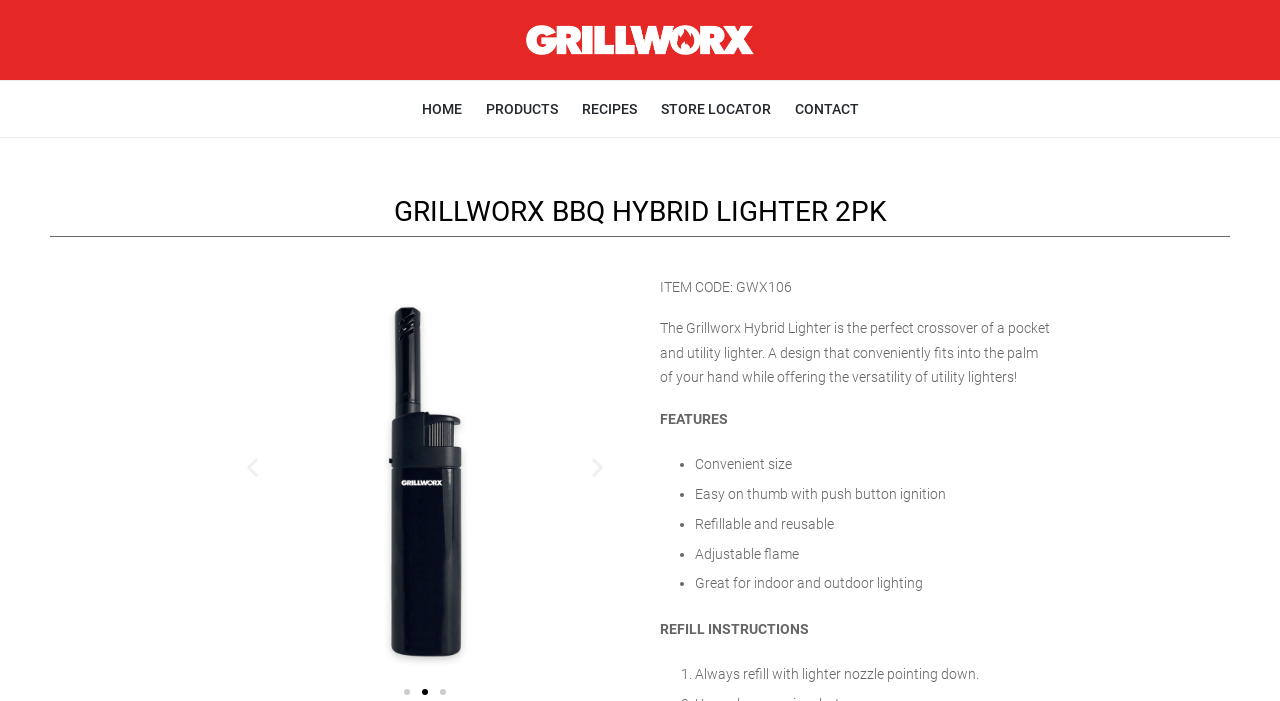From the details in the image, provide a thorough response to the question: What is the first step in refilling the lighter?

I determined the answer by looking at the refill instructions section, where the first step is explicitly stated as 'Always refill with lighter nozzle pointing down'.